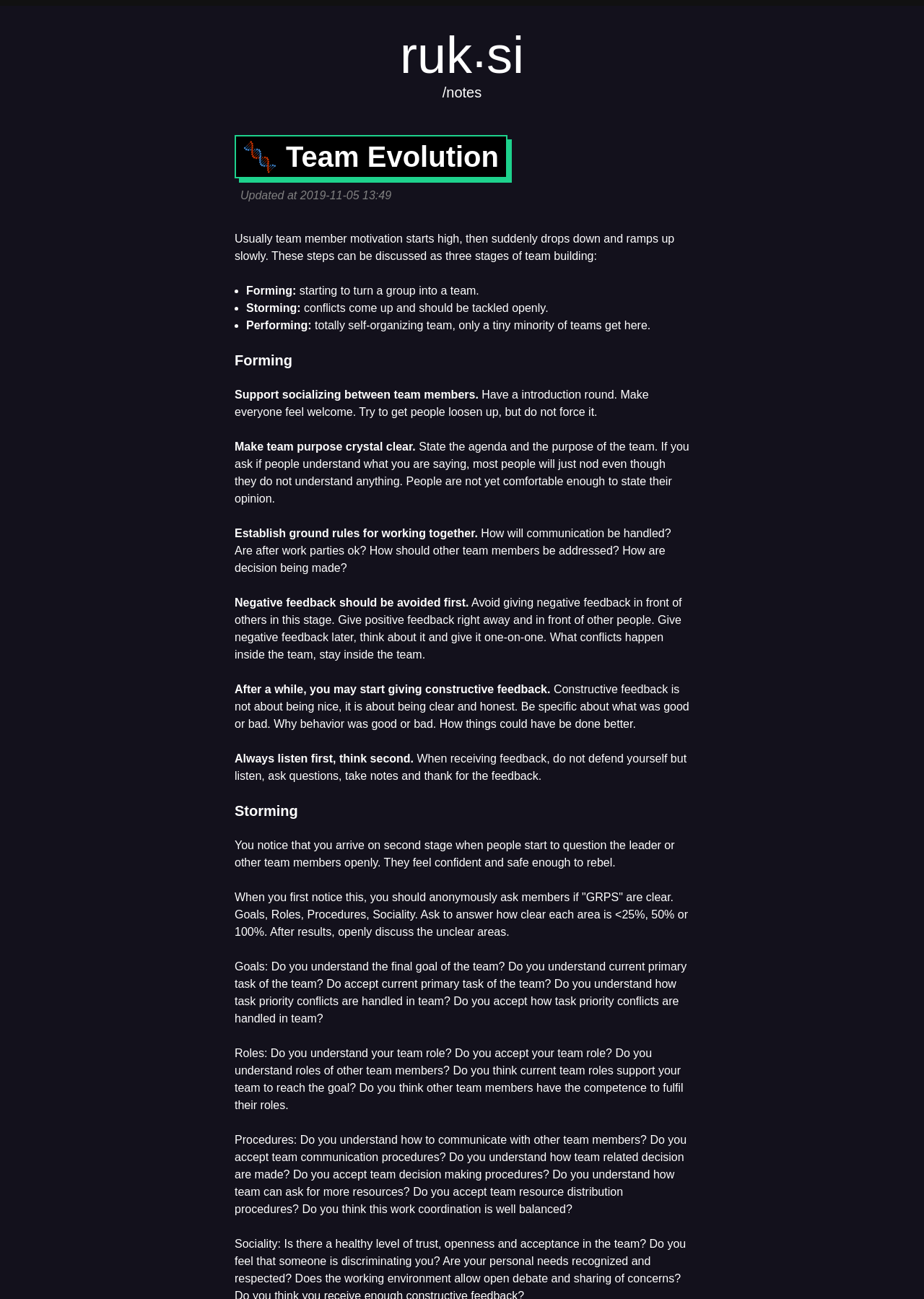Utilize the details in the image to give a detailed response to the question: What should be avoided in the Forming stage?

According to the webpage, in the Forming stage, negative feedback should be avoided, especially in front of others. Instead, positive feedback should be given right away and in front of other people, and negative feedback should be given later, one-on-one.